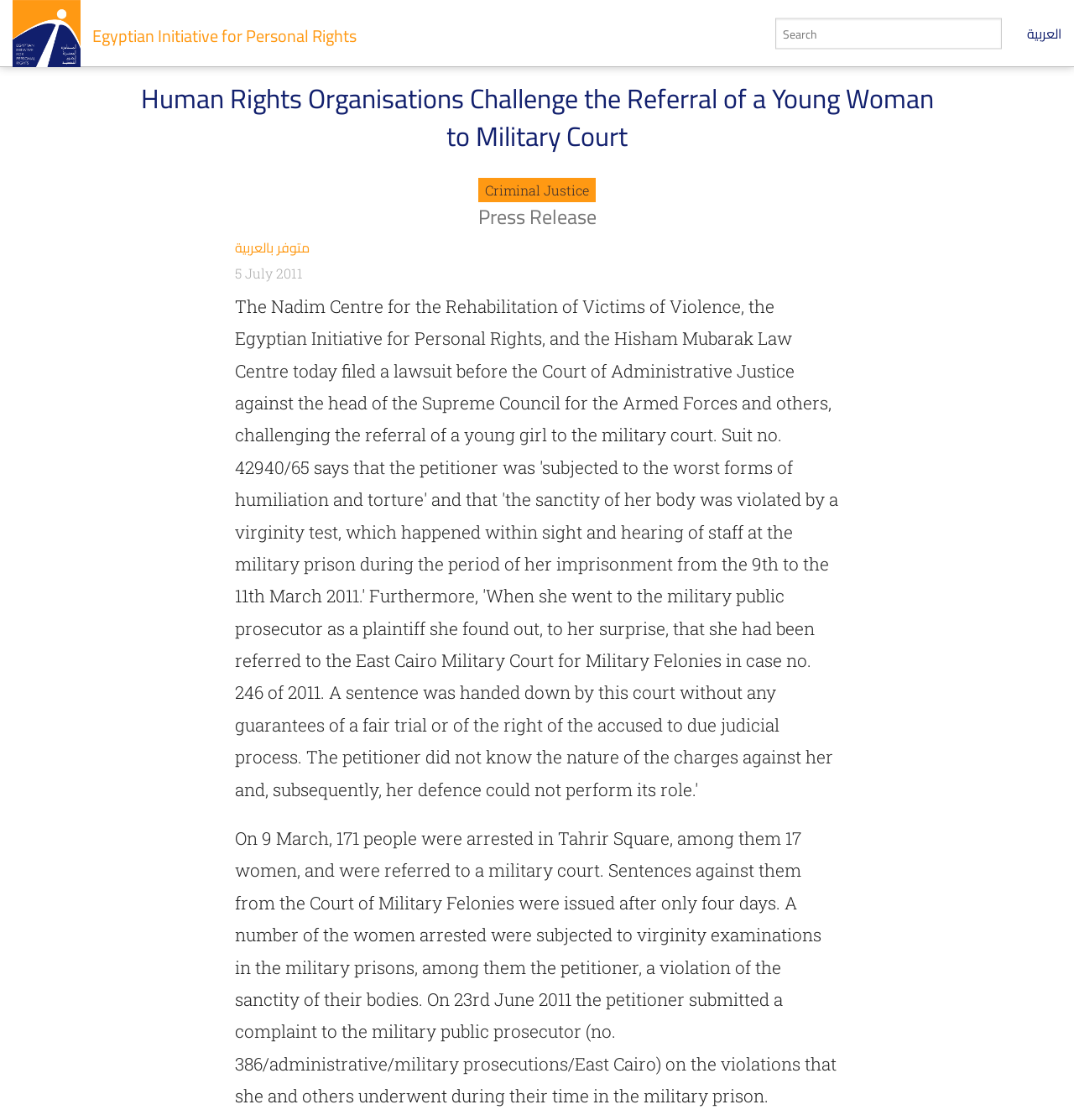Can you locate the main headline on this webpage and provide its text content?

Egyptian Initiative for Personal Rights